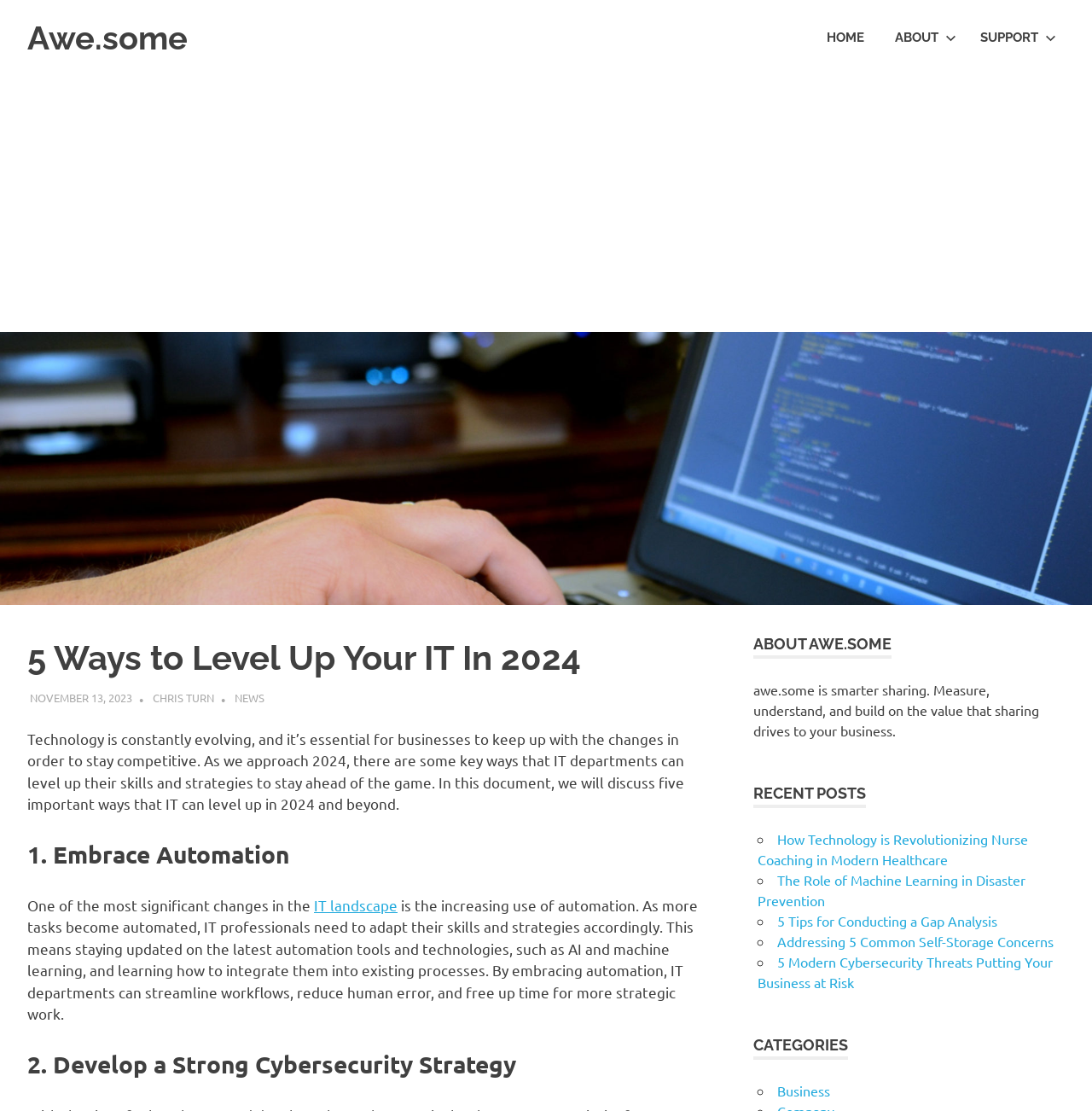Locate the bounding box coordinates of the element to click to perform the following action: 'Click on the 'HOME' link'. The coordinates should be given as four float values between 0 and 1, in the form of [left, top, right, bottom].

[0.743, 0.012, 0.805, 0.057]